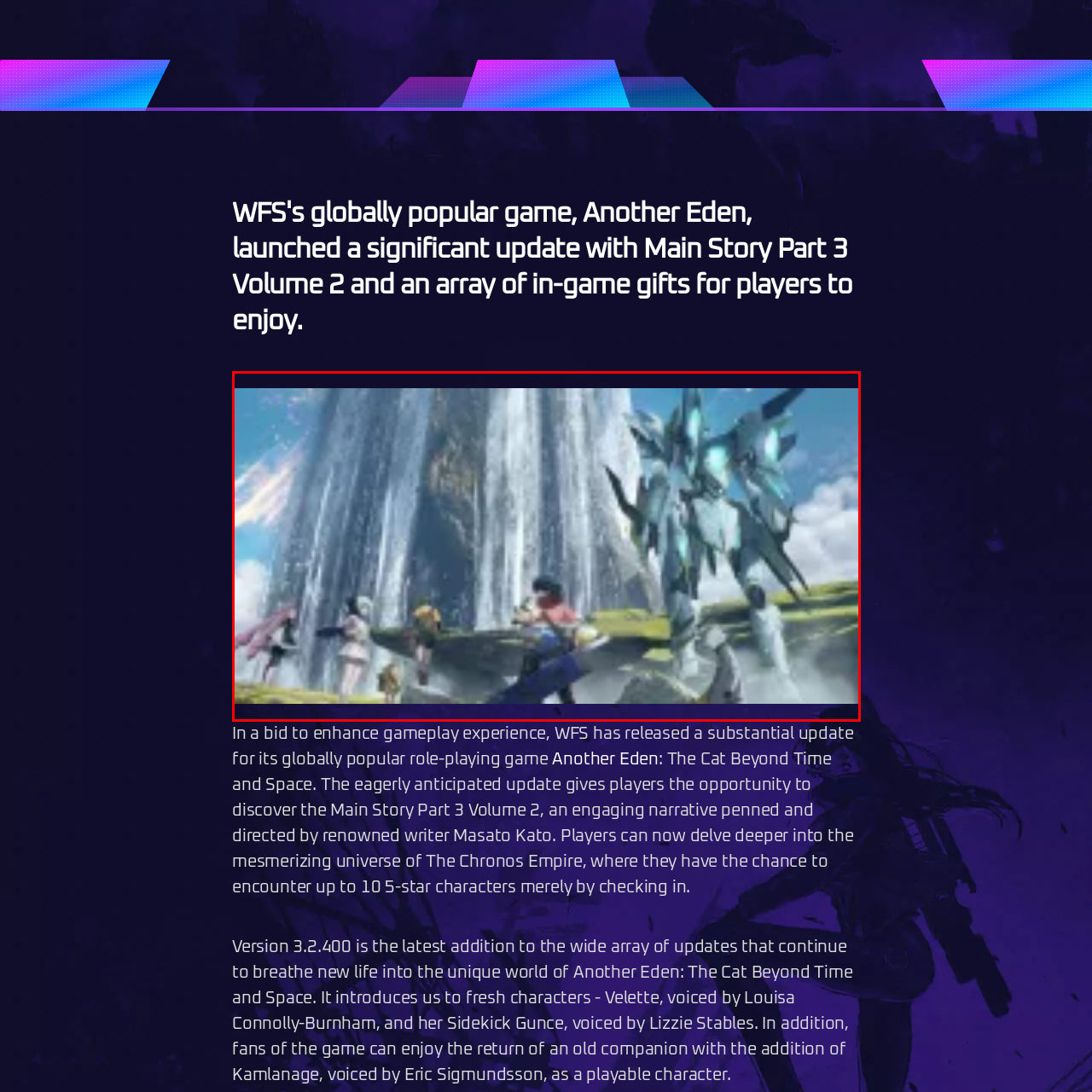Examine the image highlighted by the red boundary, What is the version number of the update? Provide your answer in a single word or phrase.

3.2.400